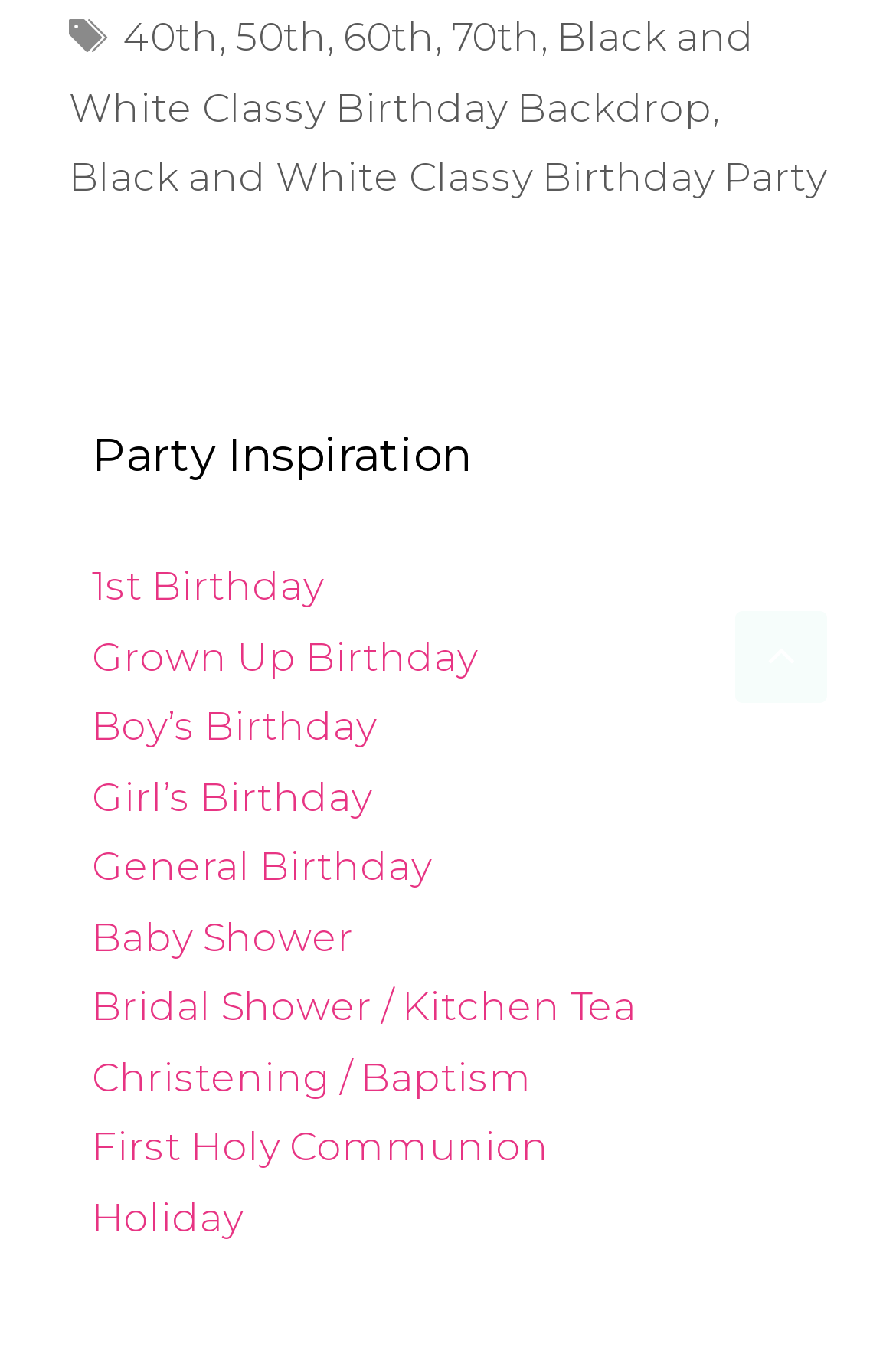How many birthday party themes are listed?
Answer the question with a detailed and thorough explanation.

I counted the number of links under the 'Party Inspiration' heading, which includes '1st Birthday', 'Grown Up Birthday', 'Boy’s Birthday', 'Girl’s Birthday', 'General Birthday', 'Baby Shower', 'Bridal Shower / Kitchen Tea', 'Christening / Baptism', 'First Holy Communion', and 'Holiday'. There are 13 links in total.